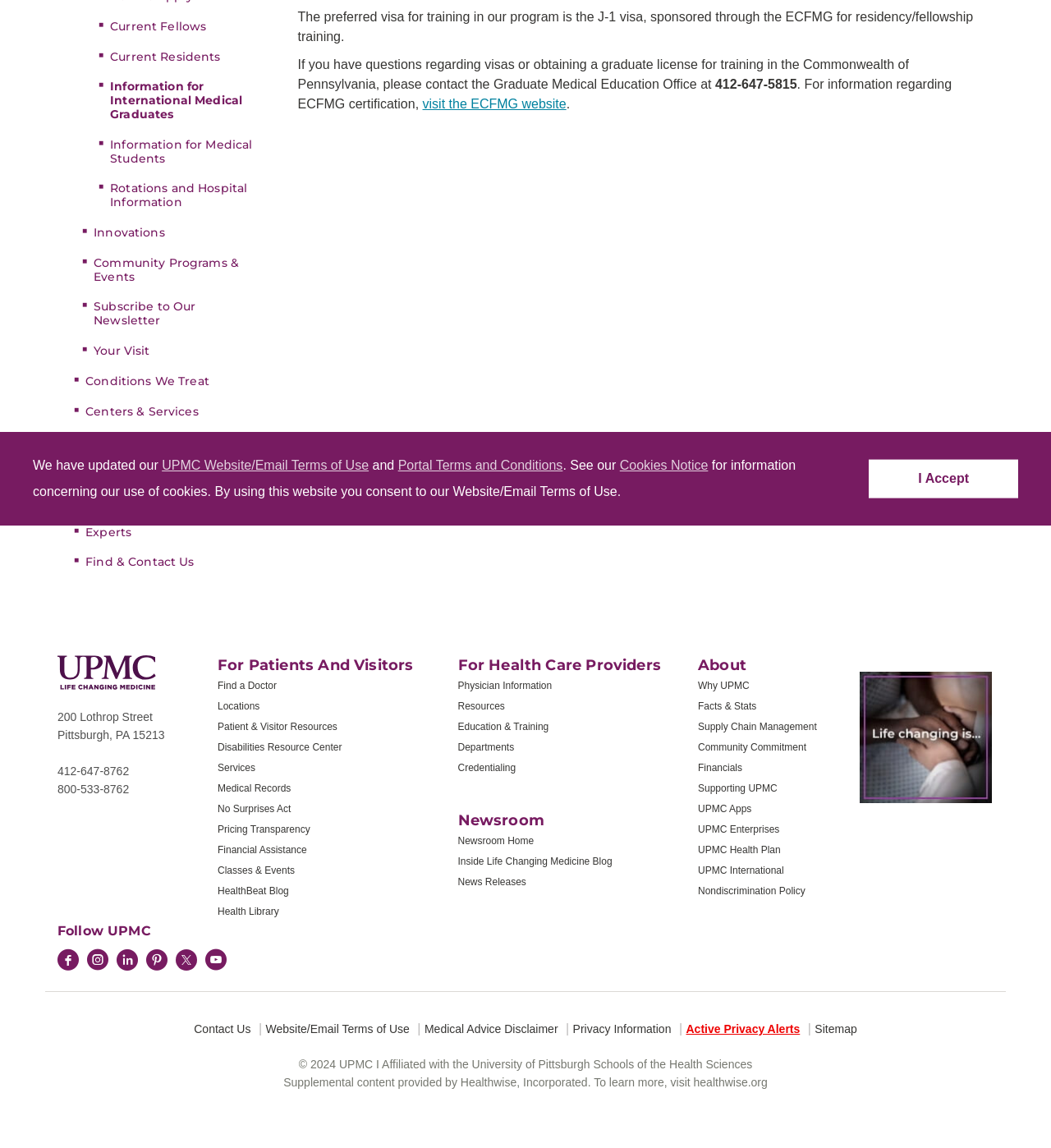Extract the bounding box coordinates for the HTML element that matches this description: "Website/Email Terms of Use". The coordinates should be four float numbers between 0 and 1, i.e., [left, top, right, bottom].

[0.253, 0.891, 0.39, 0.902]